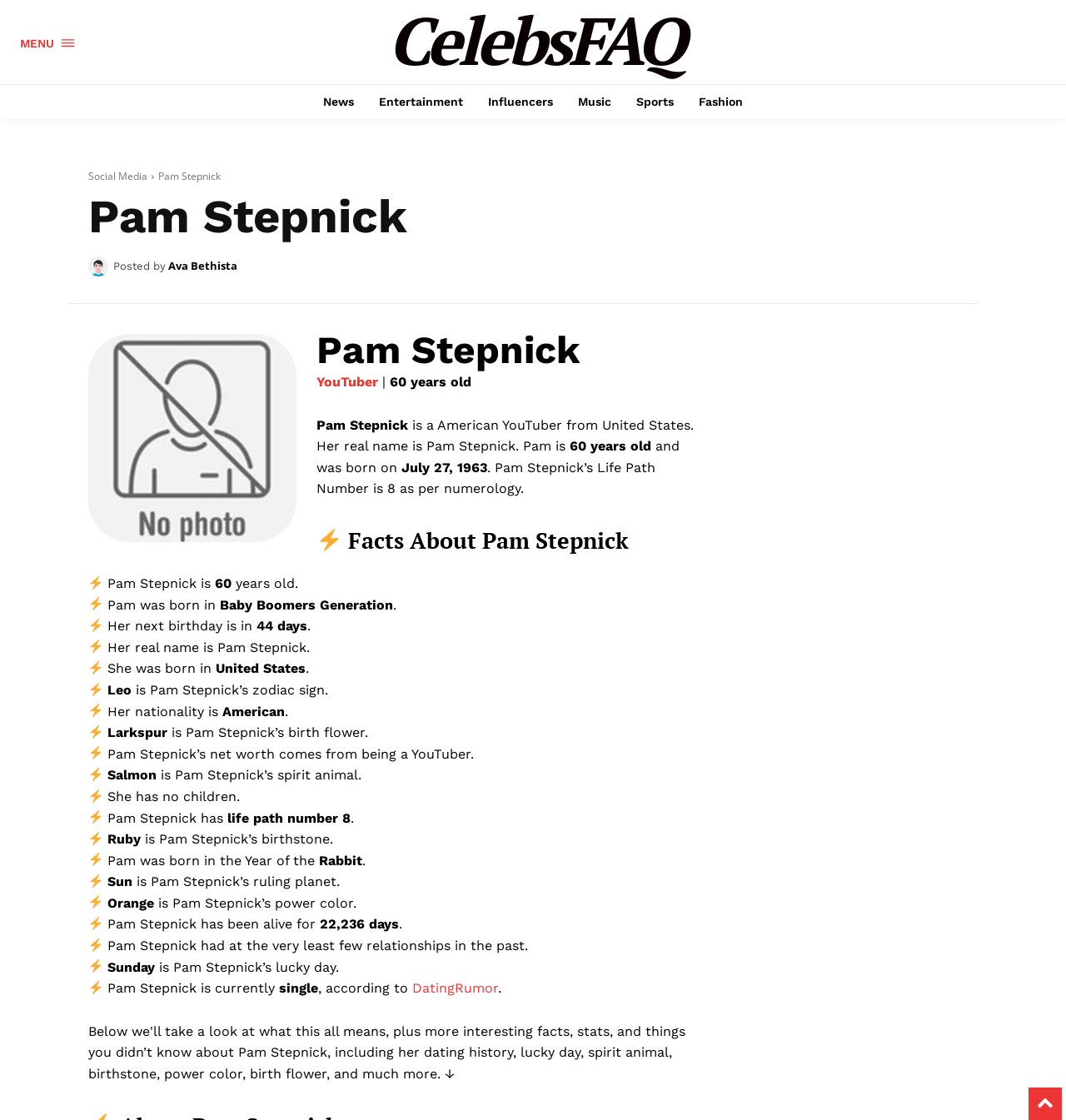What is Pam Stepnick's life path number?
Please provide a comprehensive answer to the question based on the webpage screenshot.

I found this information by looking at the text 'Pam Stepnick’s Life Path Number is 8 as per numerology.' which is located below the text 'Pam is a American YouTuber from United States.' and above the text 'and was born on July 27, 1963'